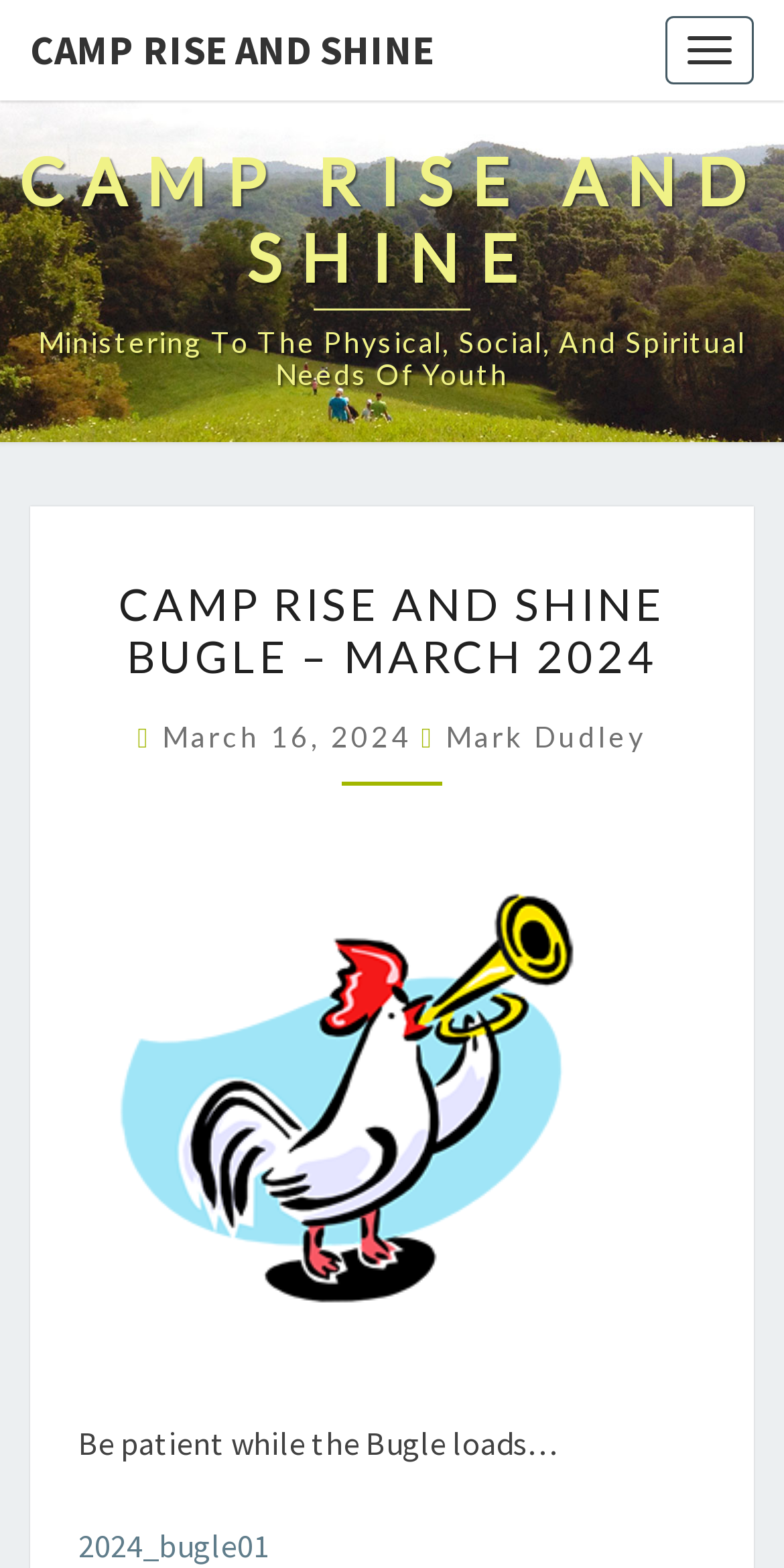What is the name of the camp?
Based on the screenshot, provide a one-word or short-phrase response.

Camp Rise and Shine